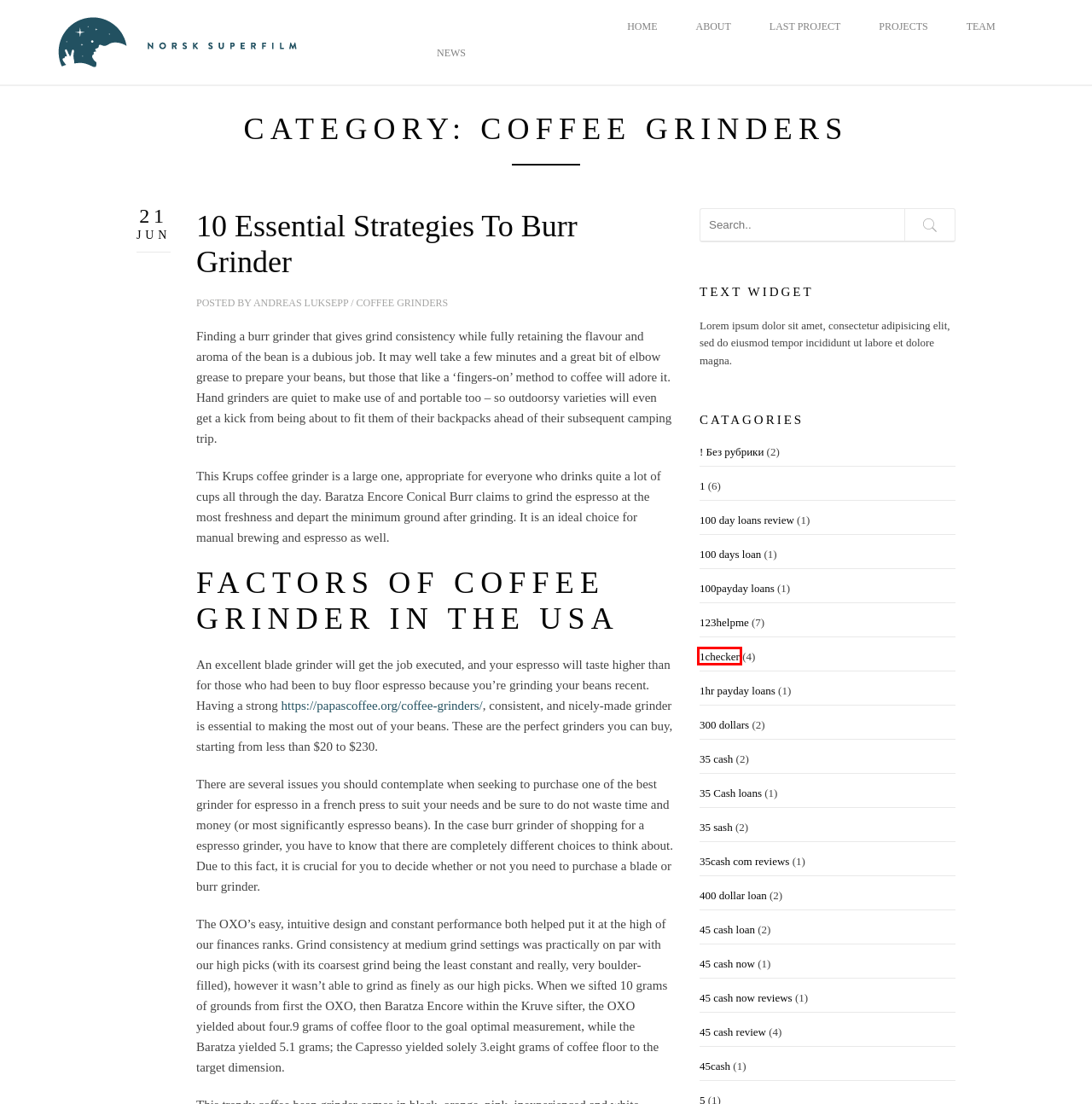A screenshot of a webpage is given with a red bounding box around a UI element. Choose the description that best matches the new webpage shown after clicking the element within the red bounding box. Here are the candidates:
A. Norsk superfilm
B. 35 sash | Norsk superfilm
C. 1checker | Norsk superfilm
D. 100payday loans | Norsk superfilm
E. 1hr payday loans | Norsk superfilm
F. 35 cash | Norsk superfilm
G. 300 dollars | Norsk superfilm
H. 35cash com reviews | Norsk superfilm

C